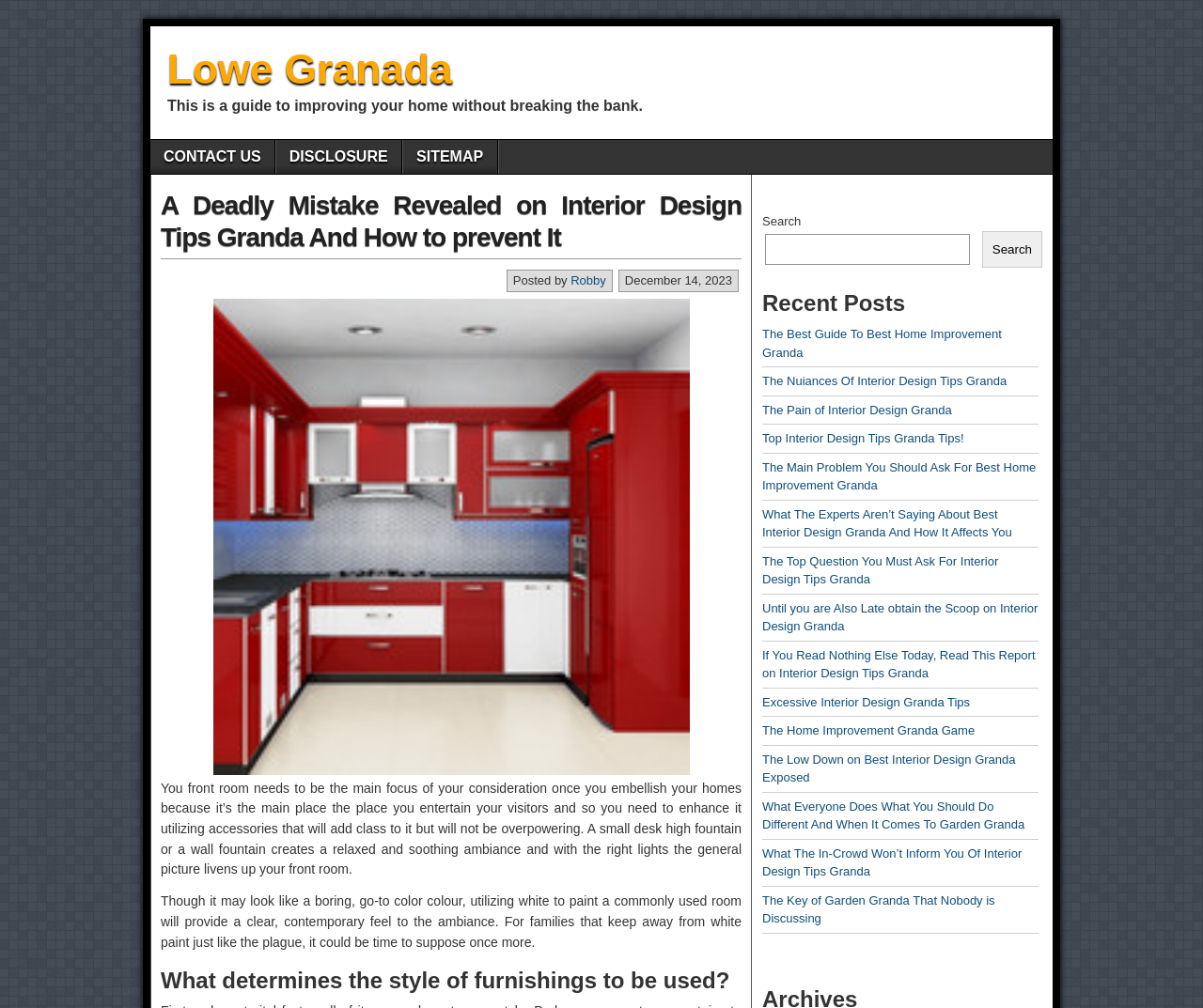Please identify the bounding box coordinates of the clickable area that will allow you to execute the instruction: "Learn about Interior Design Tips Granda".

[0.134, 0.189, 0.616, 0.249]